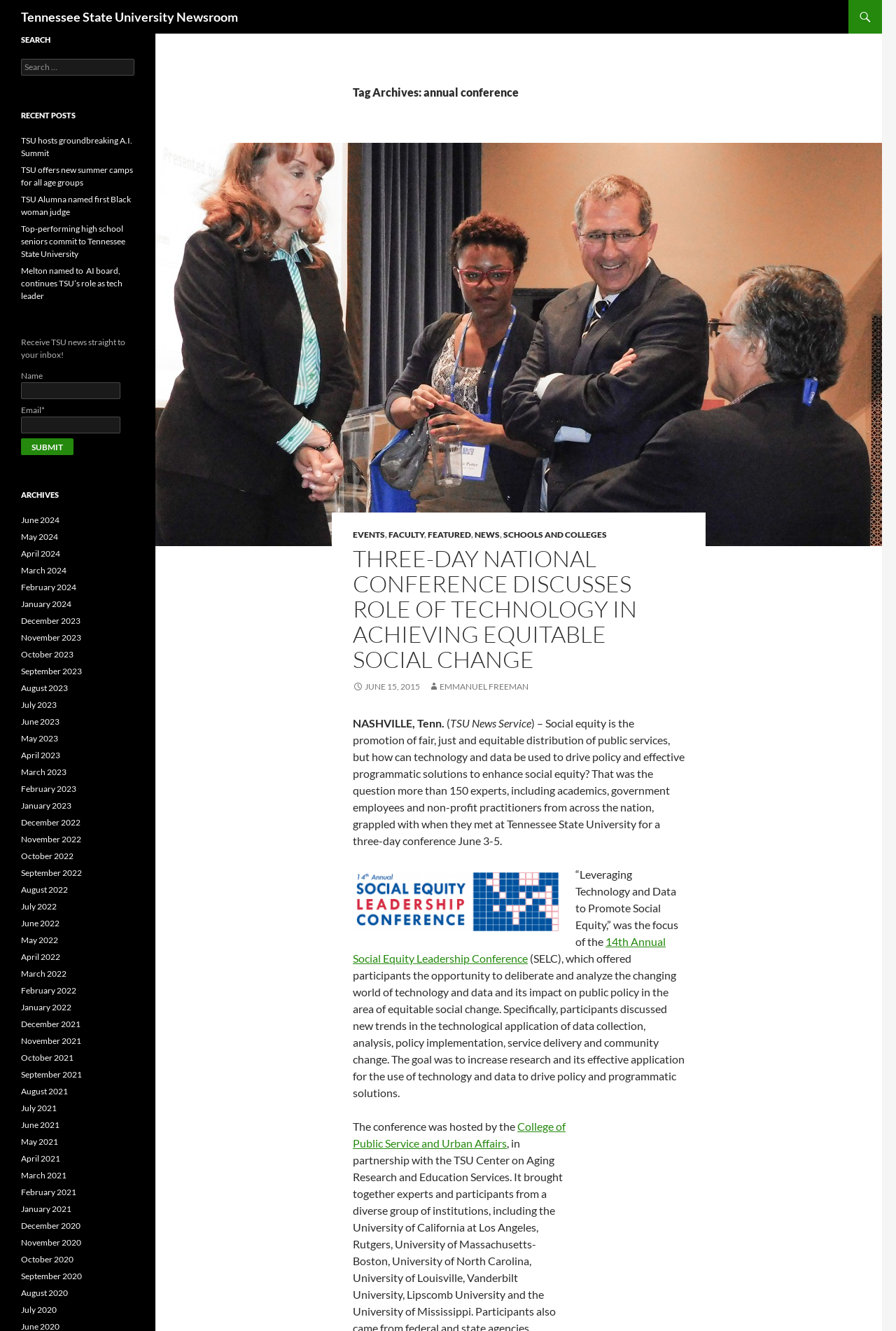Please extract the webpage's main title and generate its text content.

Tennessee State University Newsroom